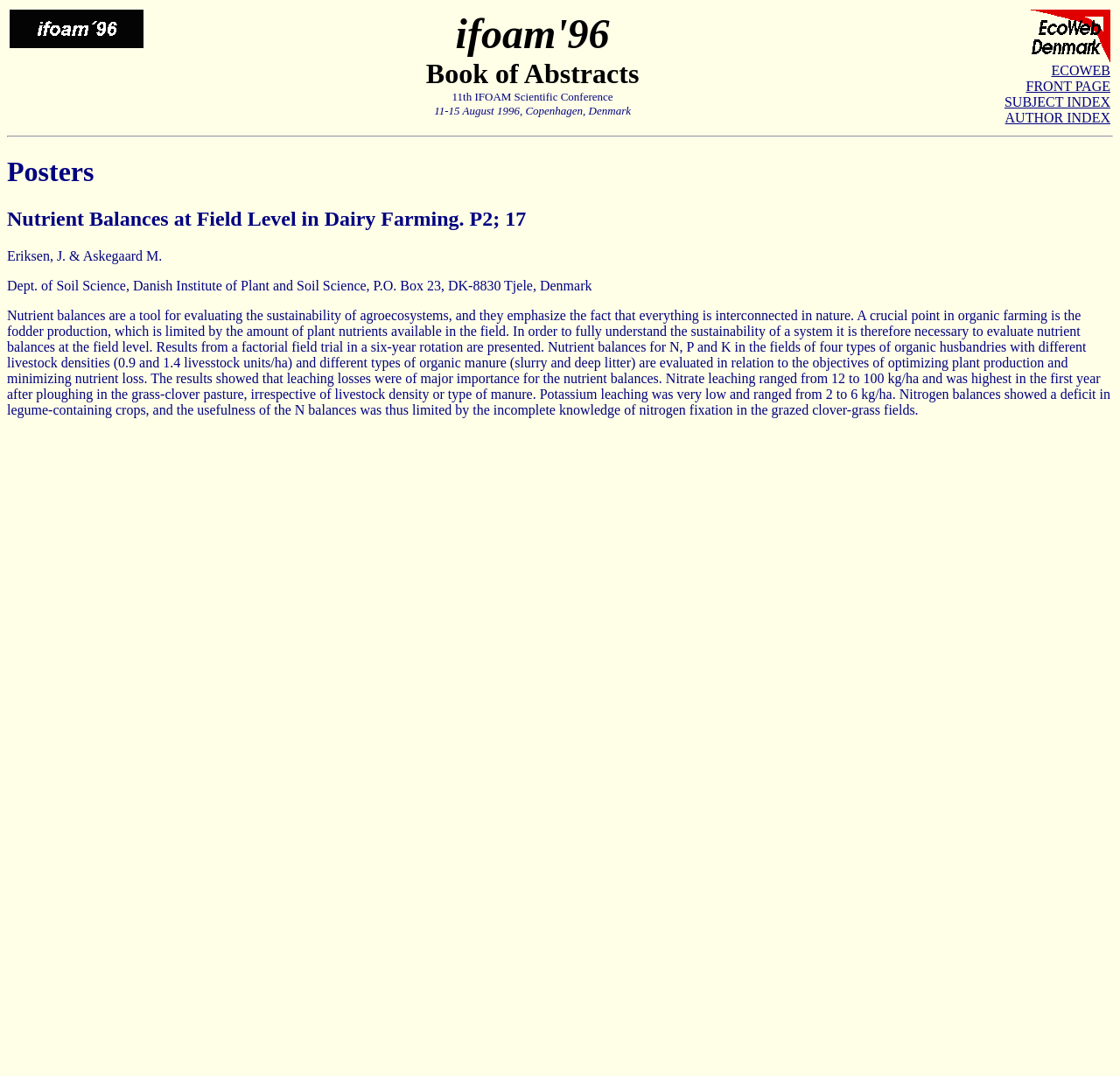Give an extensive and precise description of the webpage.

The webpage appears to be a conference proceedings or abstract book, specifically the 11th IFOAM Scientific Conference held in Copenhagen, Denmark from August 11-15, 1996. 

At the top of the page, there is a logo image of "ifoam'96" accompanied by the title "ifoam'96 Book of Abstracts 11th IFOAM Scientific Conference 11-15 August 1996, Copenhagen, Denmark". 

To the right of the title, there are several links, including "EcoWeb Denmark", "ECOWEB", "FRONT PAGE", "SUBJECT INDEX", and "AUTHOR INDEX". 

Below the title section, there is a horizontal separator line. 

The main content of the page is divided into sections, with headings such as "Posters" and "Nutrient Balances at Field Level in Dairy Farming. P2; 17". 

Under each heading, there are paragraphs of text describing the abstracts, including authors, affiliations, and a brief summary of the research. For example, the first abstract is by Eriksen, J. & Askegaard M. from the Dept. of Soil Science, Danish Institute of Plant and Soil Science, and it discusses nutrient balances in organic farming.